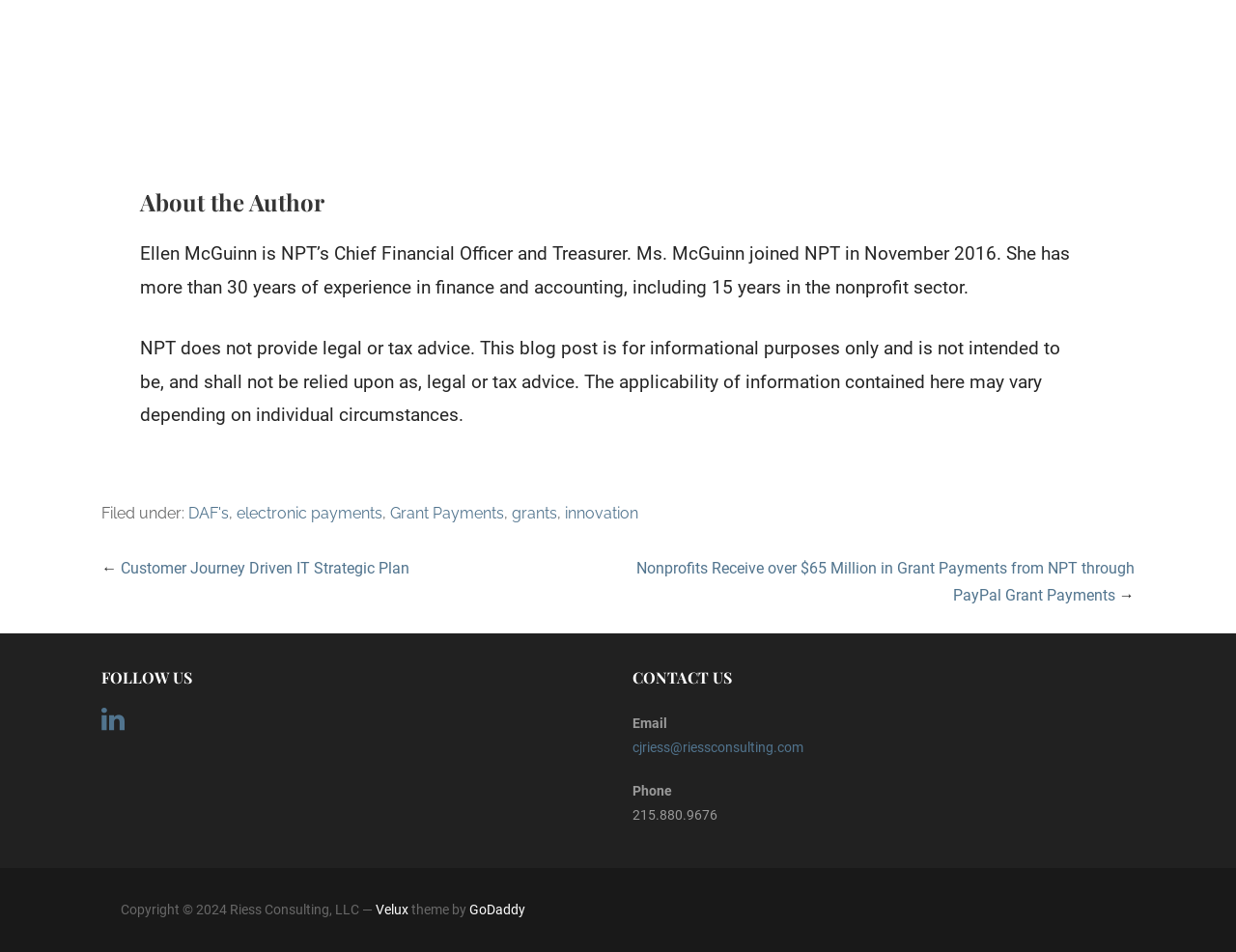Please specify the bounding box coordinates in the format (top-left x, top-left y, bottom-right x, bottom-right y), with values ranging from 0 to 1. Identify the bounding box for the UI component described as follows: Grant Payments

[0.316, 0.529, 0.408, 0.548]